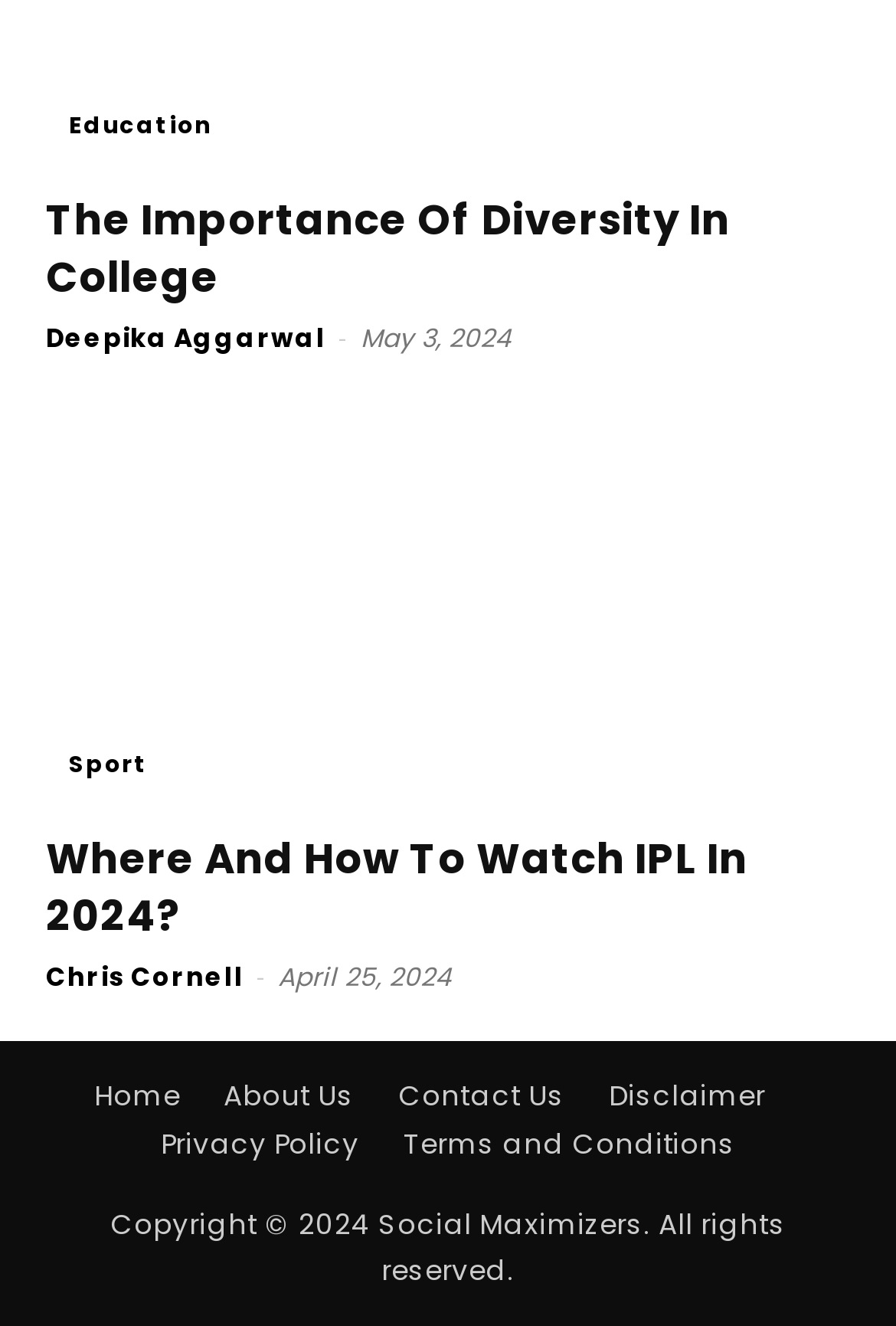Can you specify the bounding box coordinates of the area that needs to be clicked to fulfill the following instruction: "Check the IPL watching guide"?

[0.051, 0.304, 0.949, 0.603]